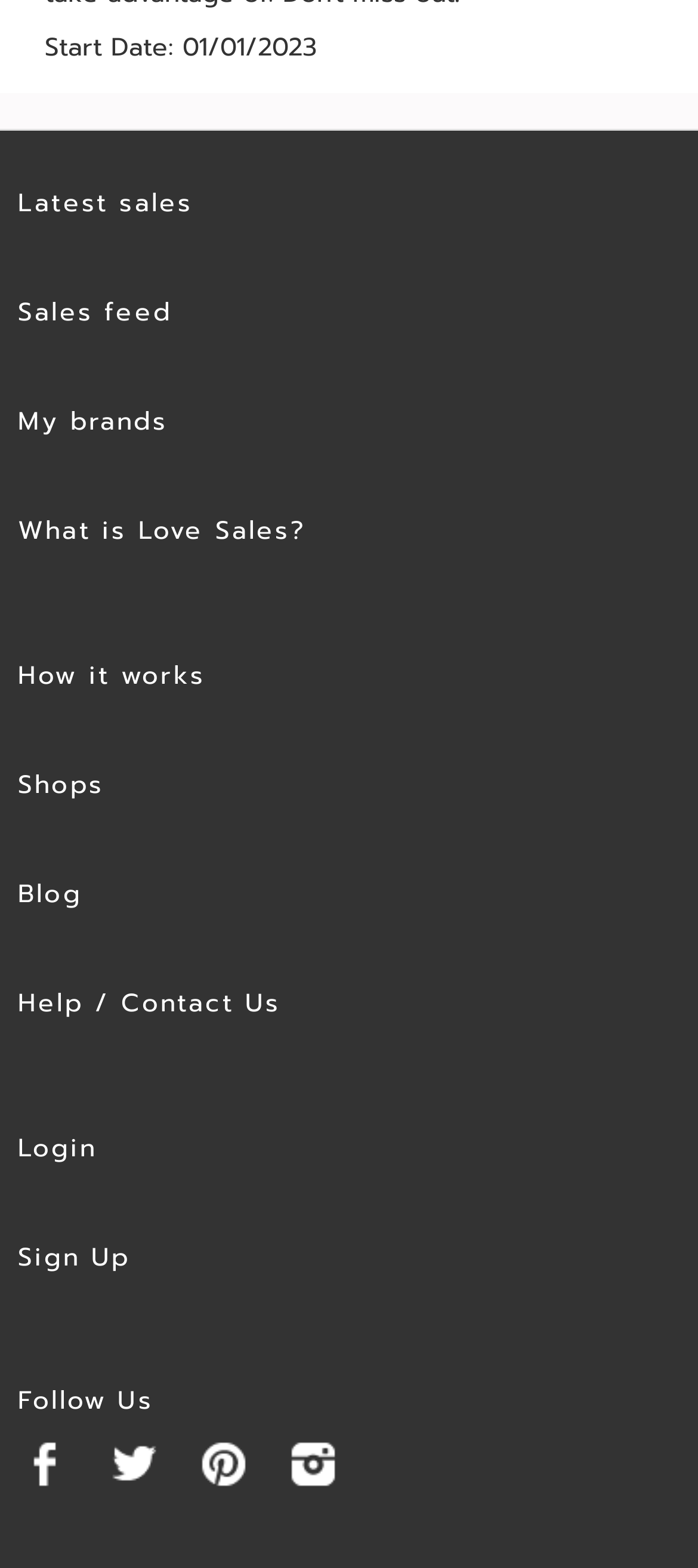Please indicate the bounding box coordinates of the element's region to be clicked to achieve the instruction: "continue reading". Provide the coordinates as four float numbers between 0 and 1, i.e., [left, top, right, bottom].

None